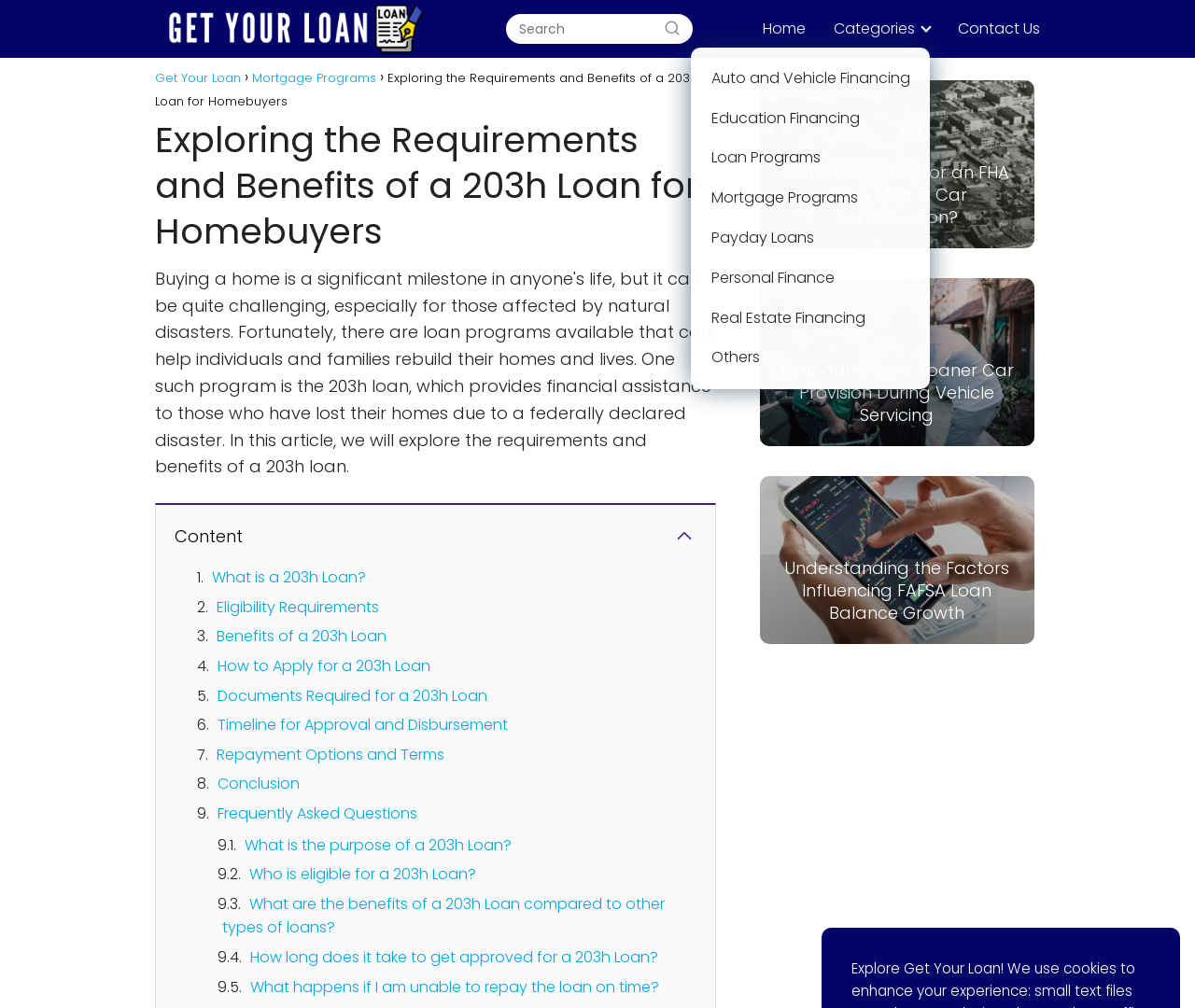Identify the bounding box coordinates of the region that should be clicked to execute the following instruction: "Search for something".

[0.423, 0.014, 0.579, 0.043]